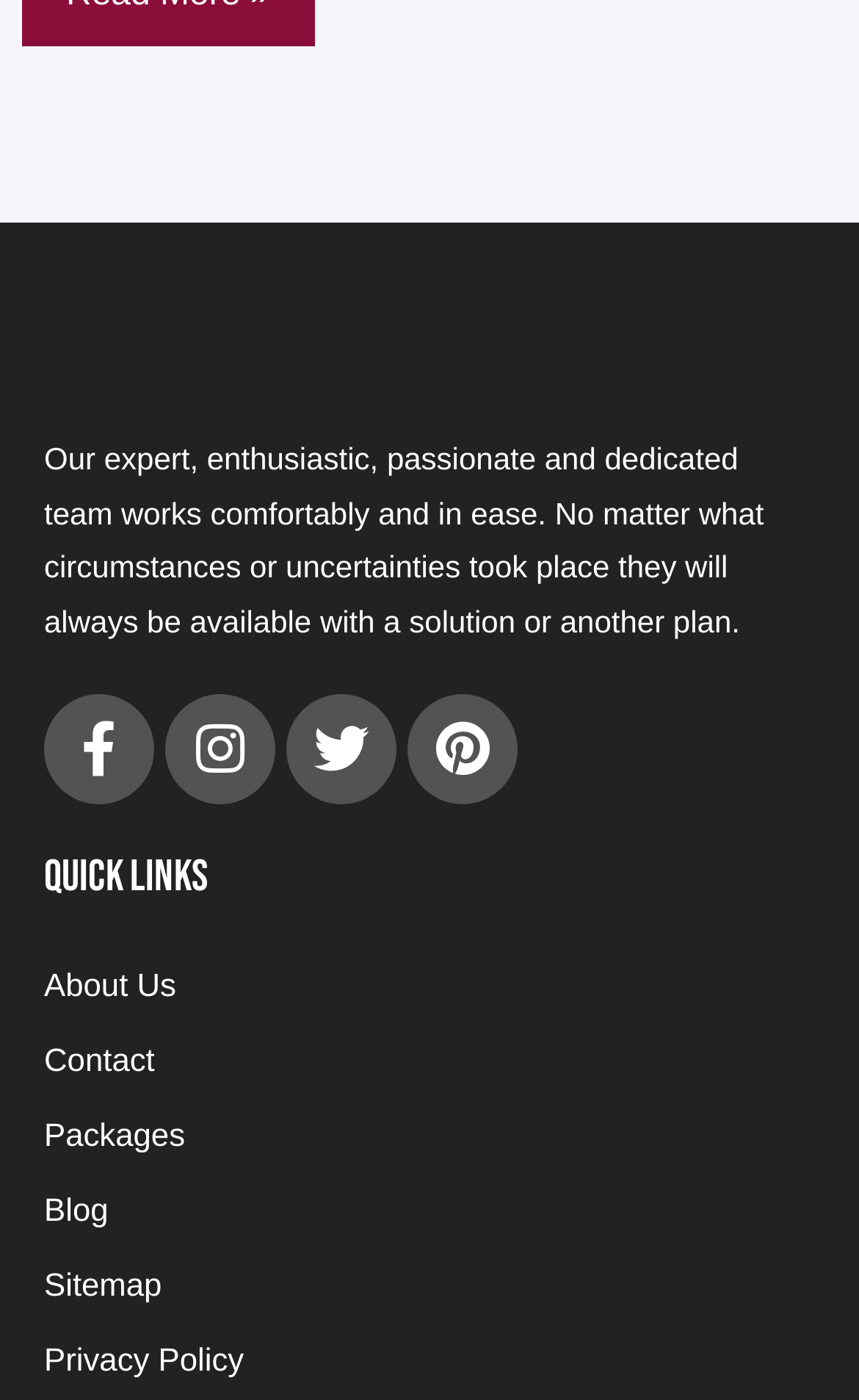Determine the bounding box coordinates of the clickable region to follow the instruction: "Click the website logo".

[0.051, 0.244, 0.487, 0.269]